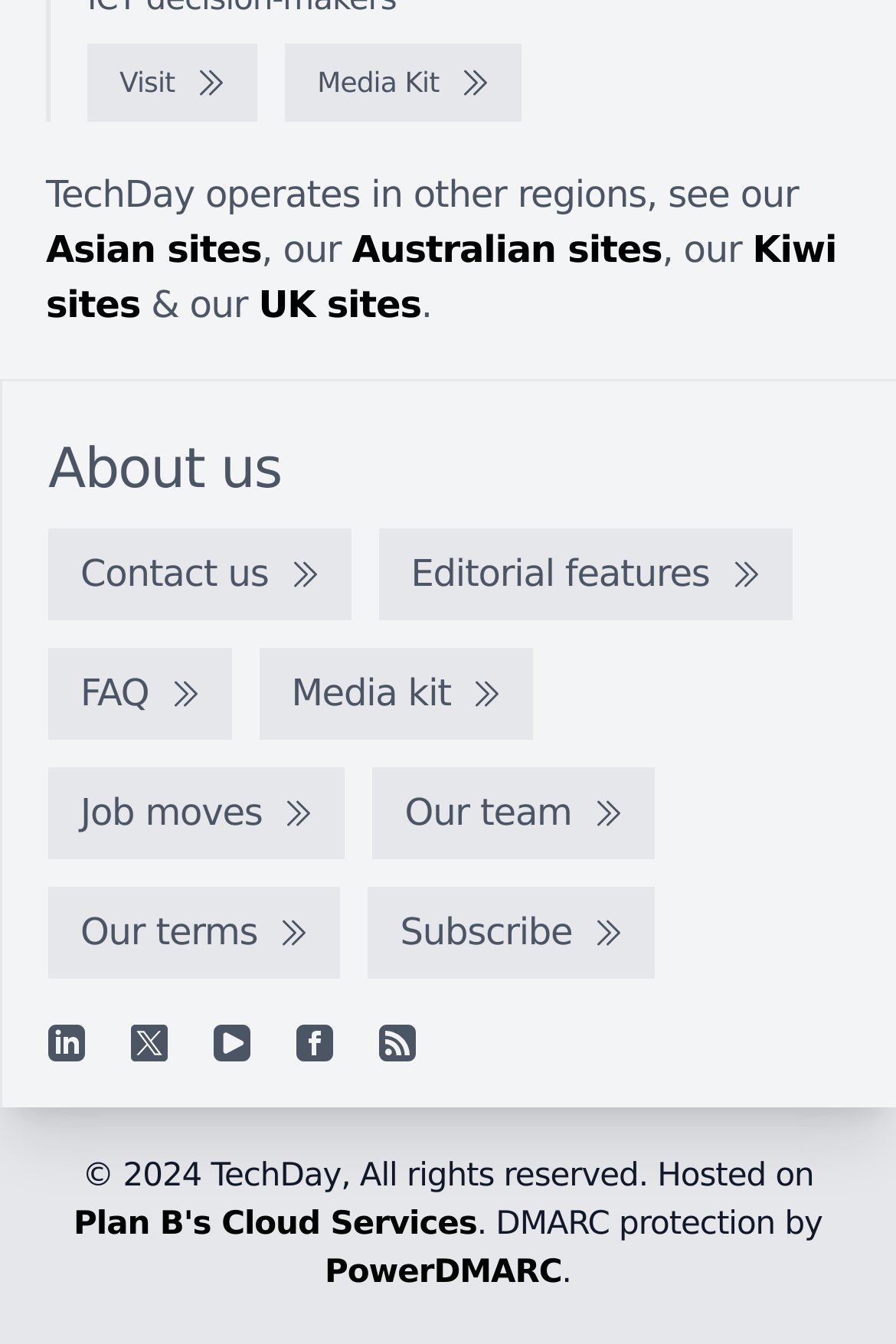Please identify the bounding box coordinates for the region that you need to click to follow this instruction: "Check out Australian sites".

[0.393, 0.17, 0.739, 0.202]